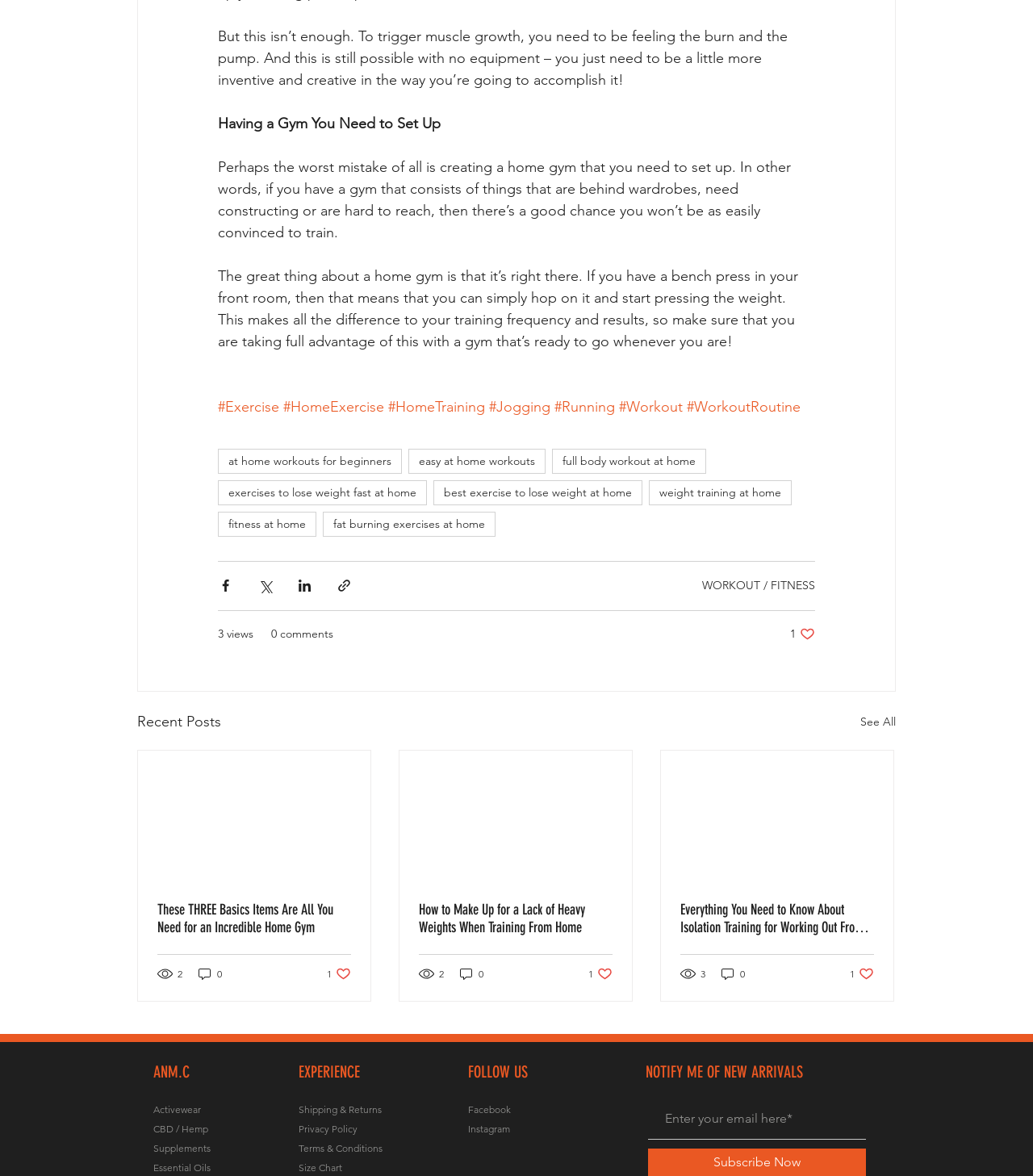Identify the bounding box coordinates of the region that should be clicked to execute the following instruction: "Enter email to notify me of new arrivals".

[0.627, 0.934, 0.838, 0.969]